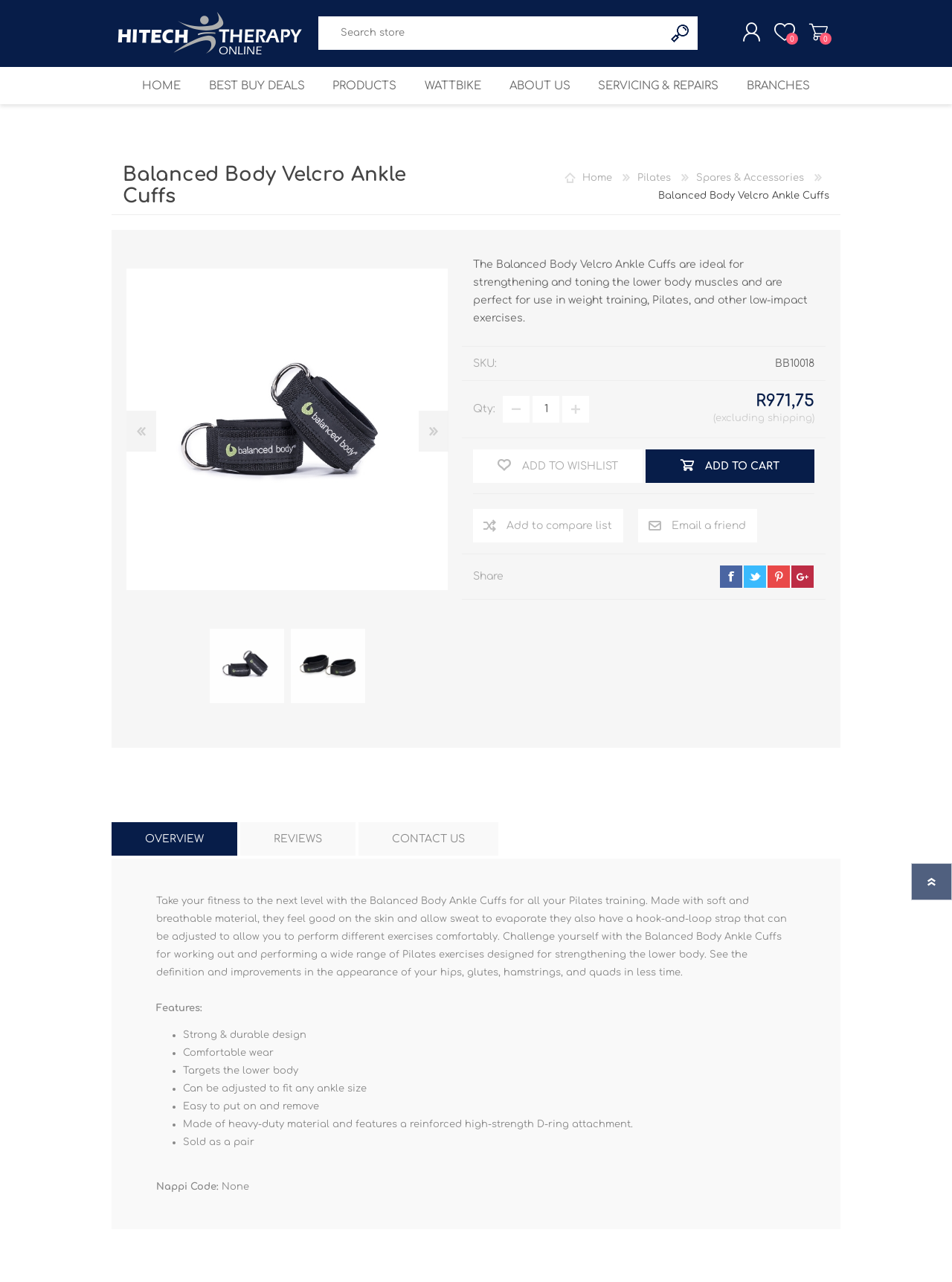What is the headline of the webpage?

Balanced Body Velcro Ankle Cuffs